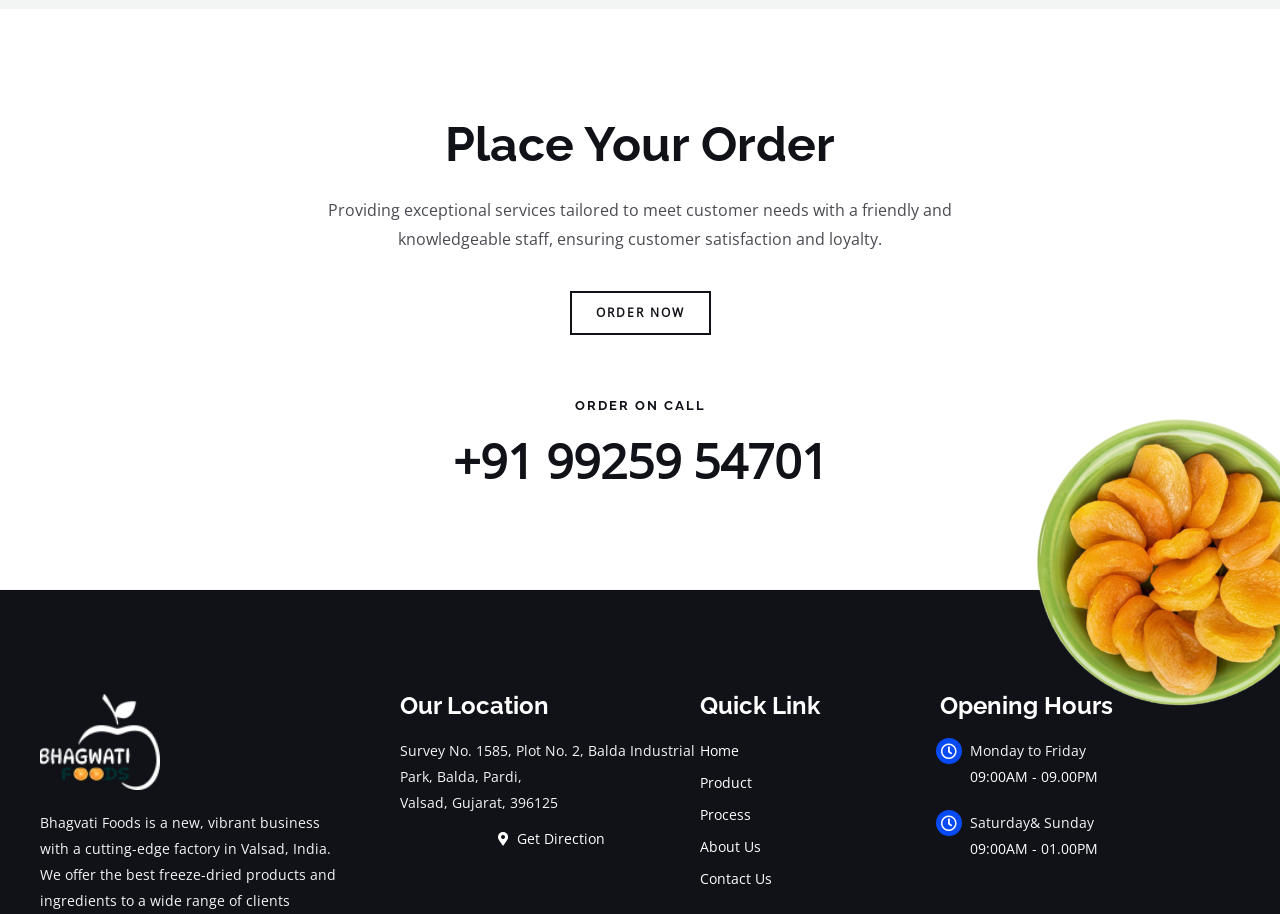Please identify the bounding box coordinates of the element on the webpage that should be clicked to follow this instruction: "Go to the Home page". The bounding box coordinates should be given as four float numbers between 0 and 1, formatted as [left, top, right, bottom].

[0.547, 0.808, 0.734, 0.836]